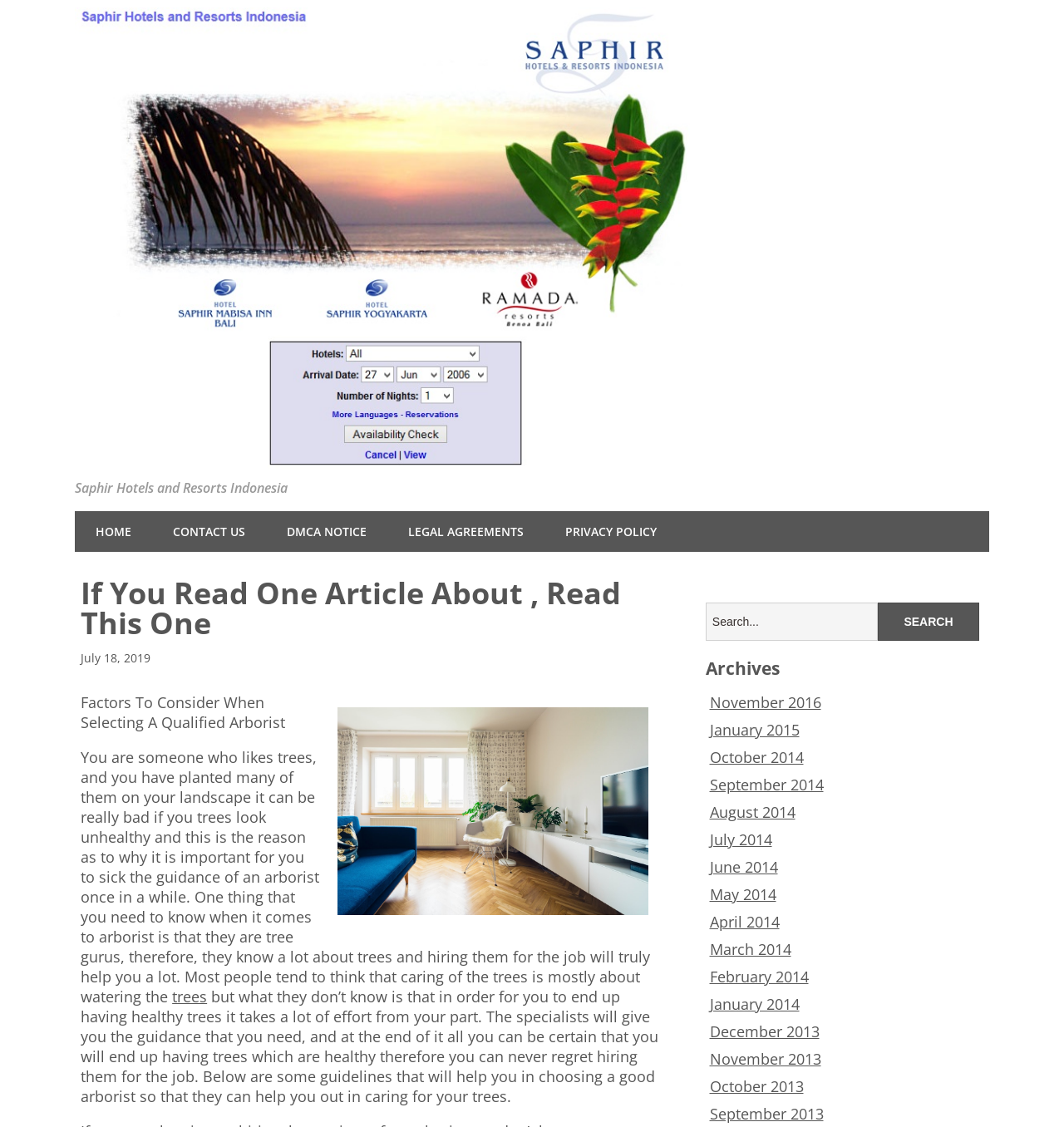What is the name of the hotel? Please answer the question using a single word or phrase based on the image.

Saphir Hotels